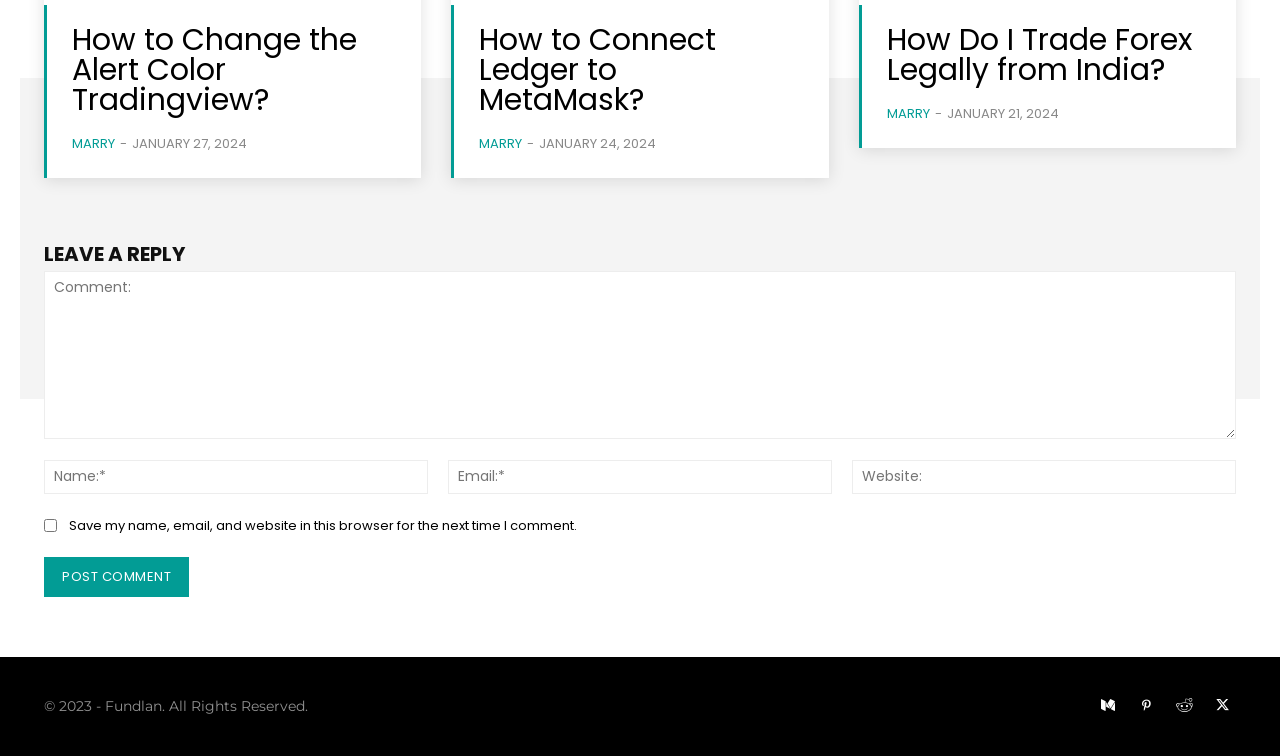What is the date of the first article?
Look at the screenshot and provide an in-depth answer.

The first article is 'How to Change the Alert Color Tradingview?' and its date is mentioned as 'JANUARY 27, 2024'.